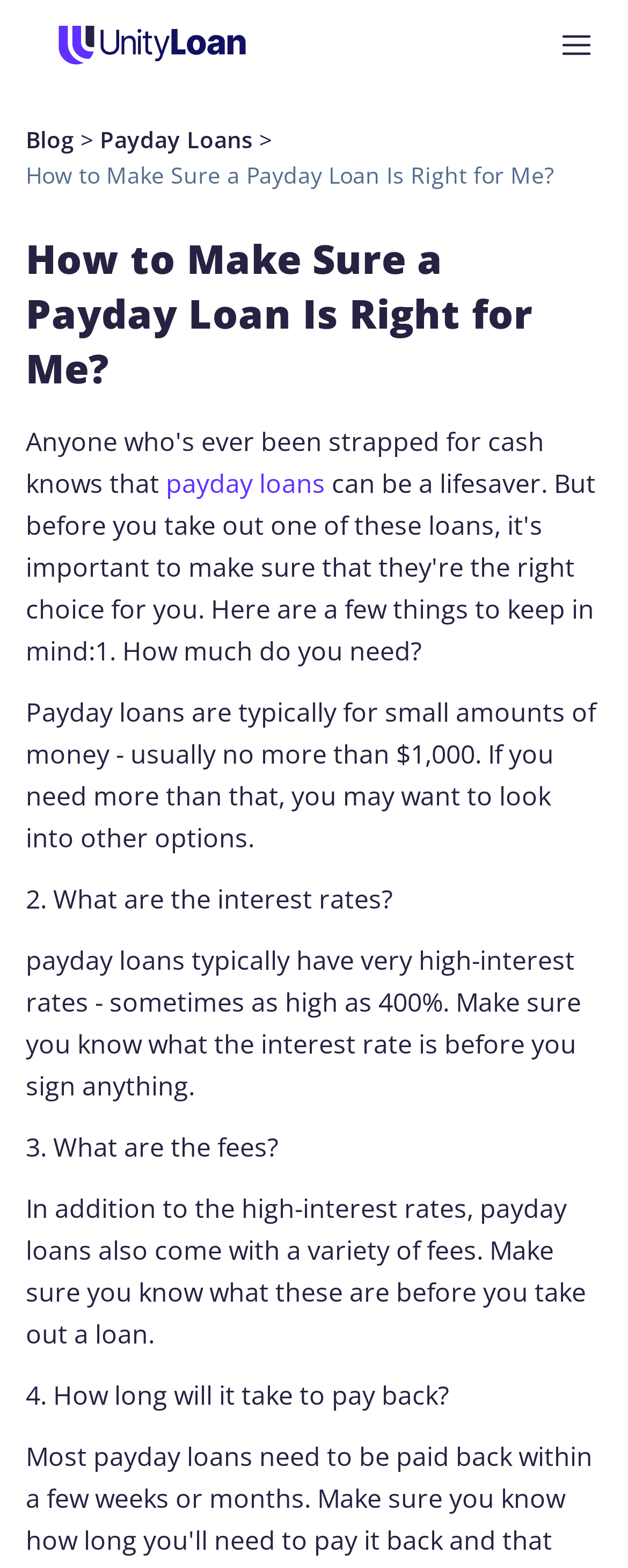Please reply to the following question using a single word or phrase: 
How many points are discussed in the payday loan consideration list?

4